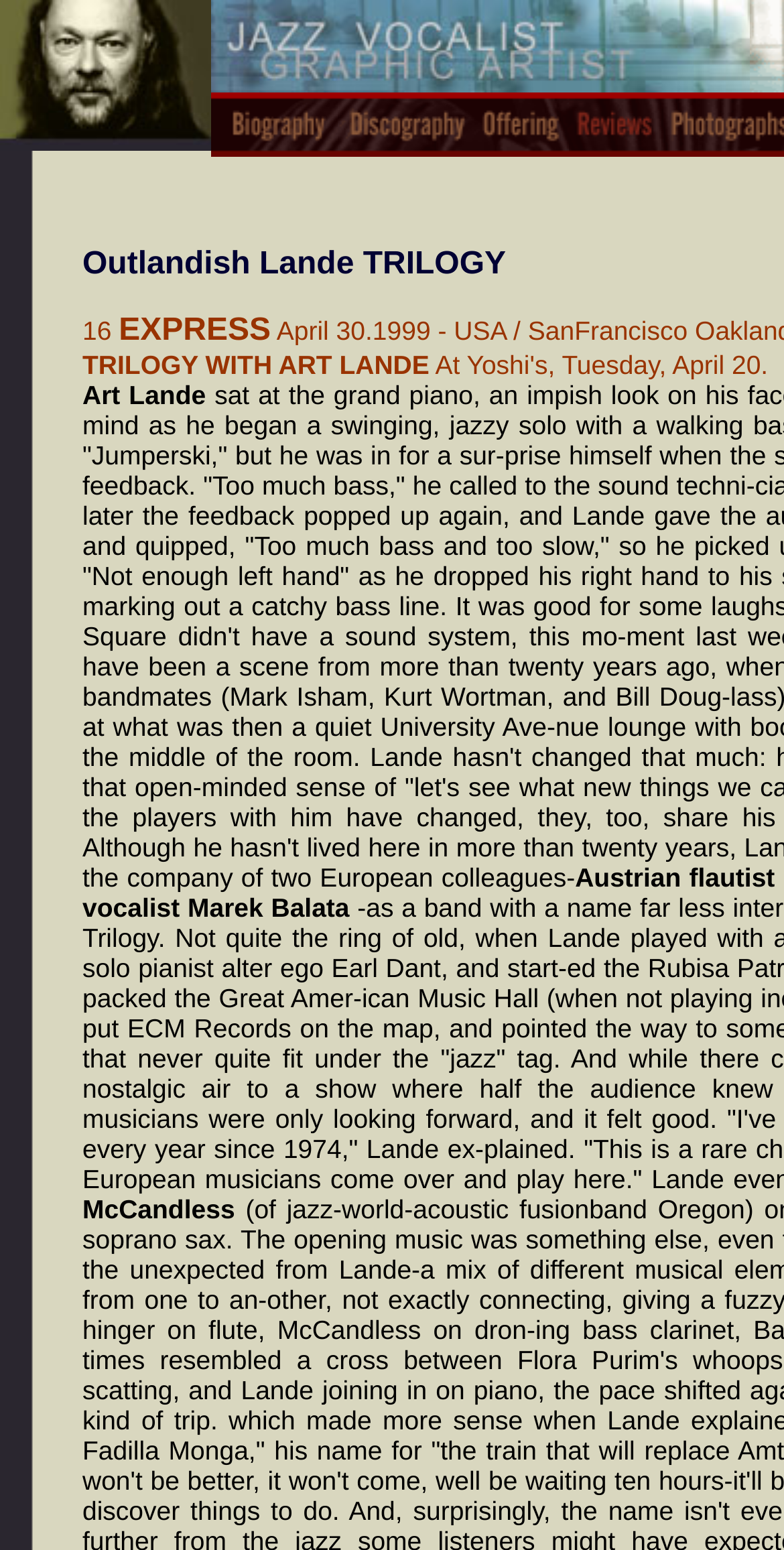Offer a comprehensive description of the webpage’s content and structure.

The webpage is about Marek Balata, with a focus on reviews. At the top, there are two images, one on the left and one on the right, taking up about a quarter of the screen width each. Below these images, there is a section with several lines of text. The first line reads "Outlandish Lande TRILOGY", followed by the number "16" on the next line. The text "EXPRESS" is positioned to the right of the number. The next line contains the text "TRILOGY WITH ART LANDE", and below that is the name "Art Lande". 

Underneath this section, there are four links, each with an accompanying image, arranged horizontally from left to right. The links are labeled "biography", "discography", "offering", and "reviews". The images associated with each link are small and positioned above the text. The "reviews" link does not have a separate image, but rather an image with the same label.